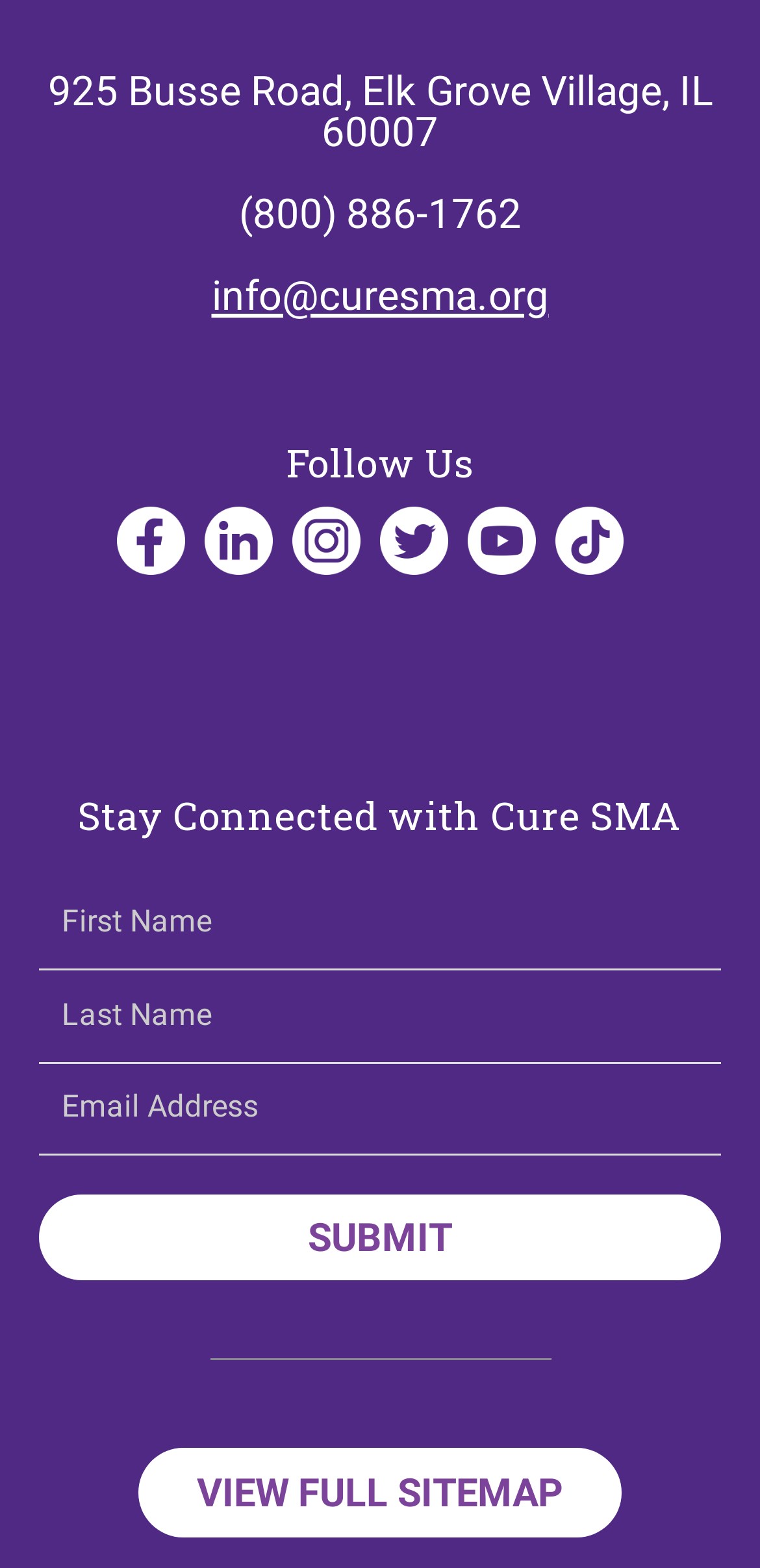Please identify the bounding box coordinates for the region that you need to click to follow this instruction: "View full sitemap".

[0.182, 0.923, 0.818, 0.981]